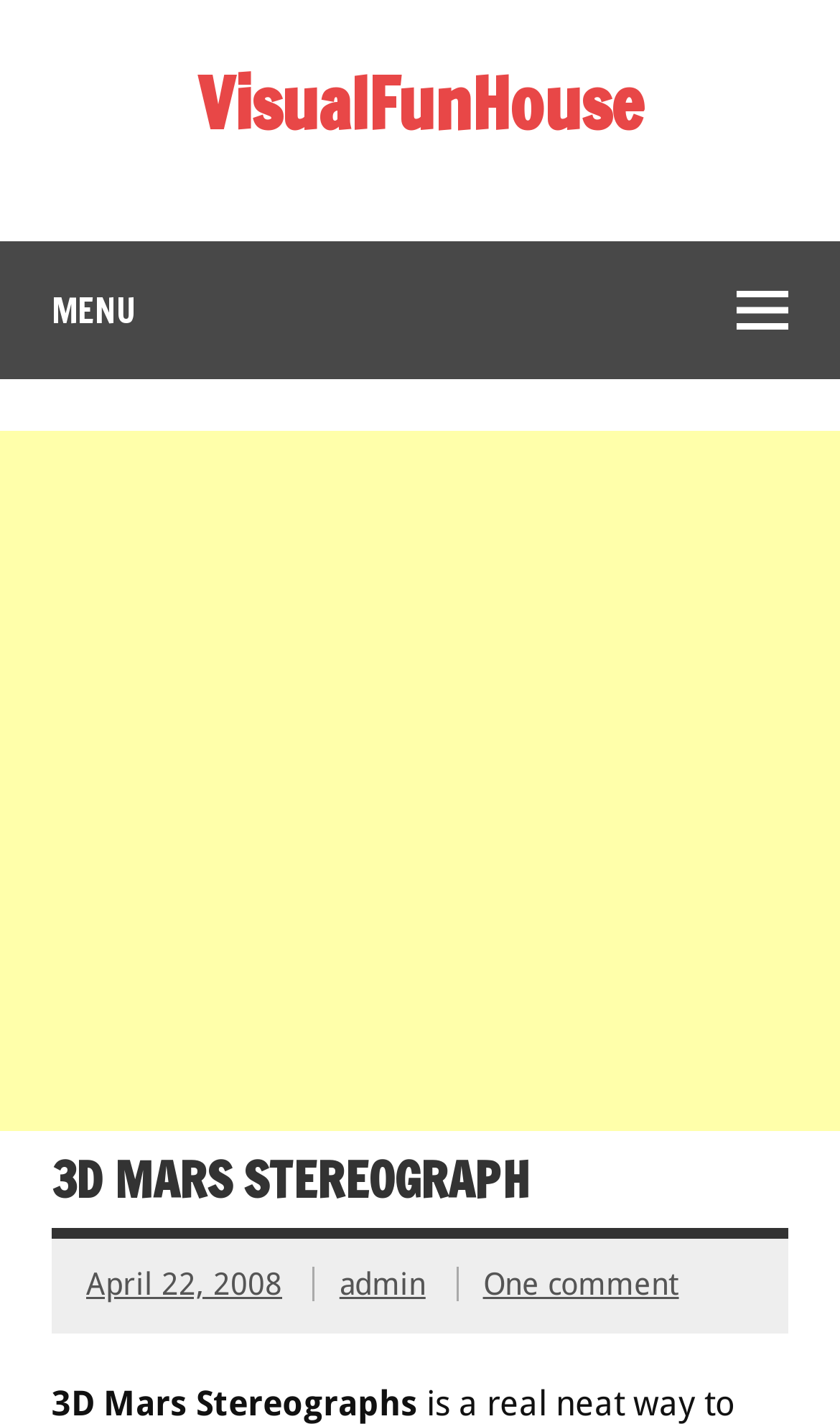Locate the bounding box of the UI element with the following description: "April 22, 2008".

[0.103, 0.89, 0.336, 0.914]